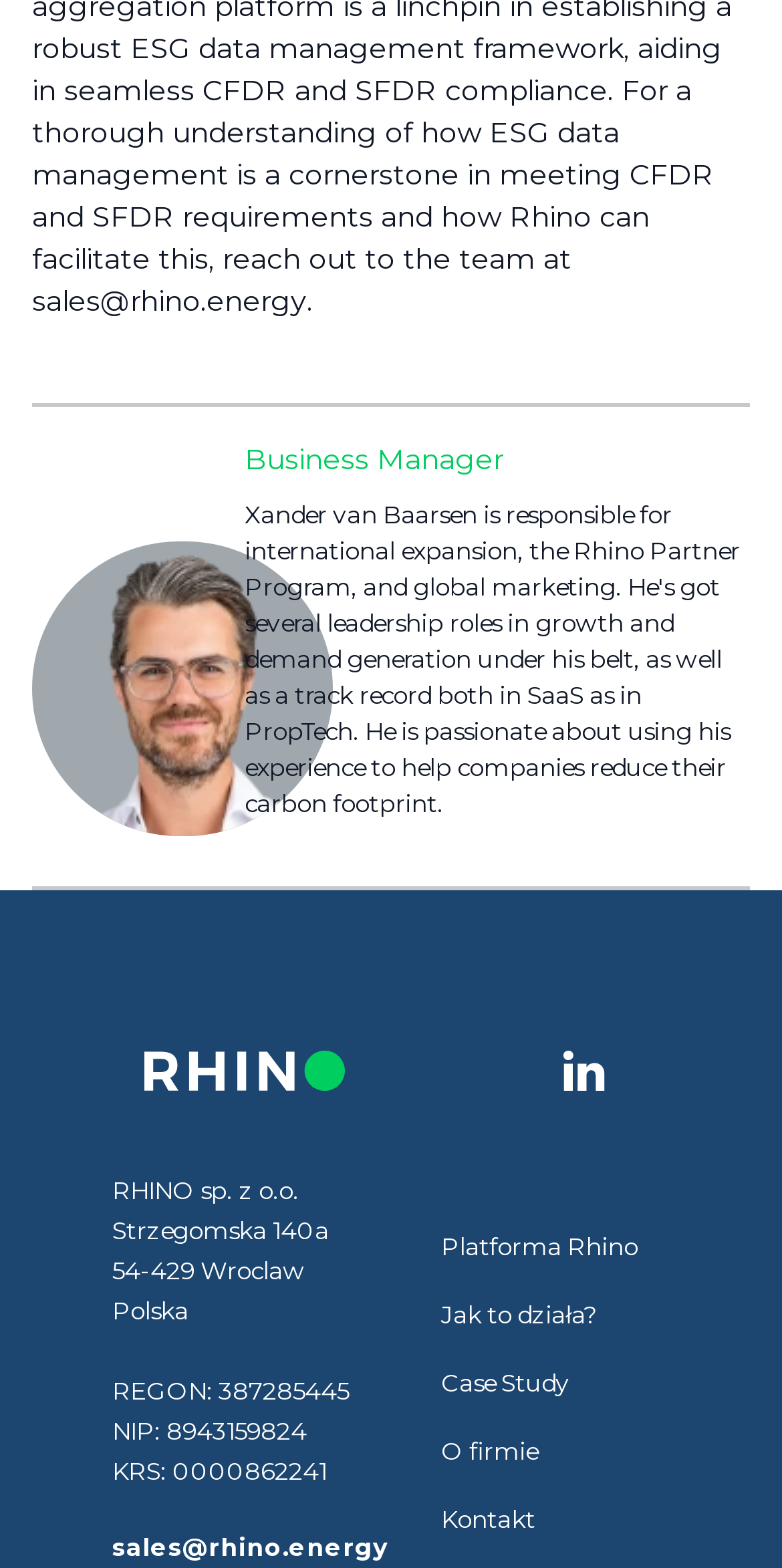Provide the bounding box coordinates of the section that needs to be clicked to accomplish the following instruction: "Get in touch with RHINO."

[0.564, 0.959, 0.685, 0.979]